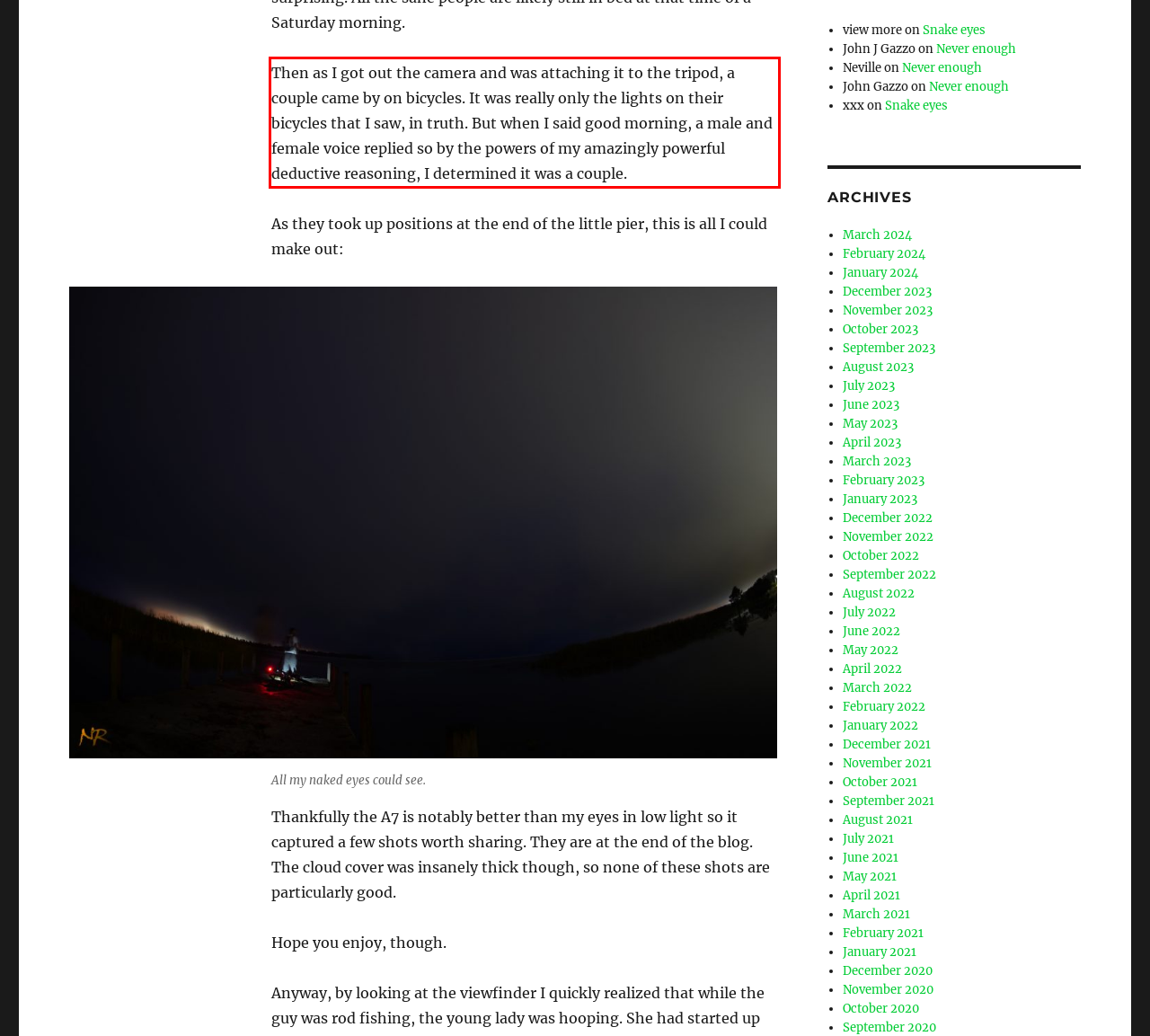Given a webpage screenshot with a red bounding box, perform OCR to read and deliver the text enclosed by the red bounding box.

Then as I got out the camera and was attaching it to the tripod, a couple came by on bicycles. It was really only the lights on their bicycles that I saw, in truth. But when I said good morning, a male and female voice replied so by the powers of my amazingly powerful deductive reasoning, I determined it was a couple.